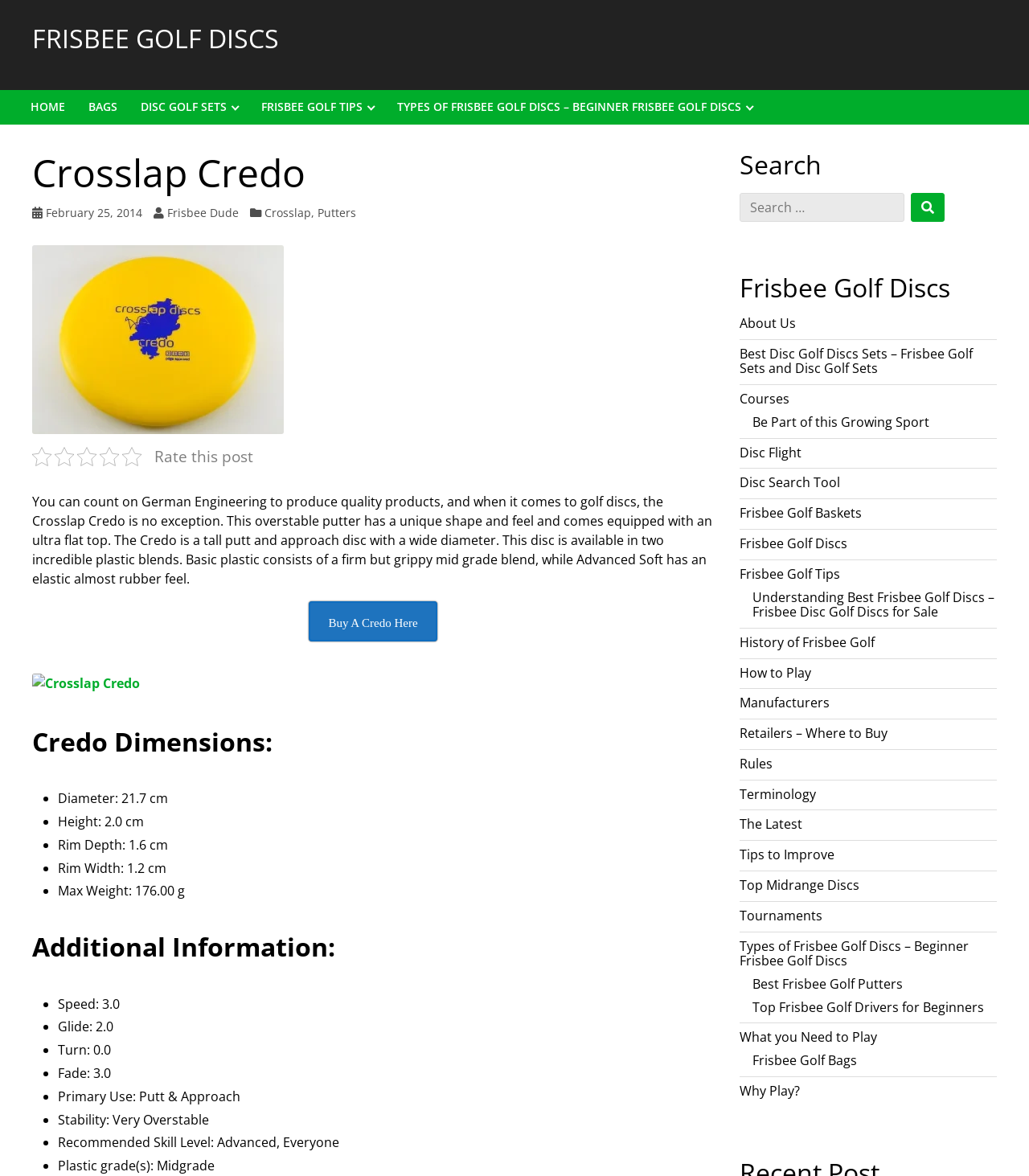What is the diameter of the Crosslap Credo?
Give a detailed explanation using the information visible in the image.

The diameter of the Crosslap Credo can be found in the section 'Credo Dimensions:' where it is listed as 'Diameter: 21.7 cm'.